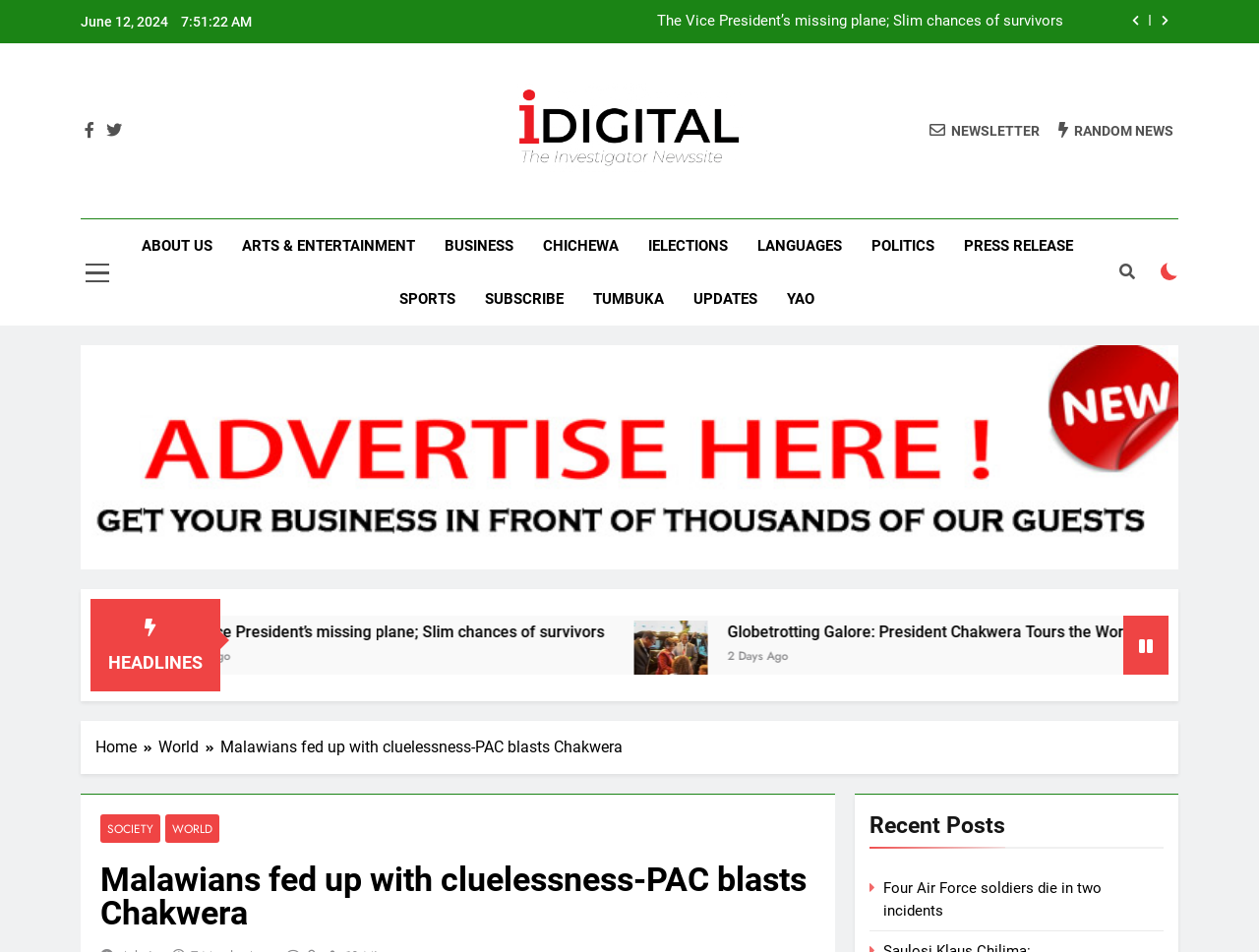Find and indicate the bounding box coordinates of the region you should select to follow the given instruction: "Go to the about us page".

[0.101, 0.231, 0.18, 0.287]